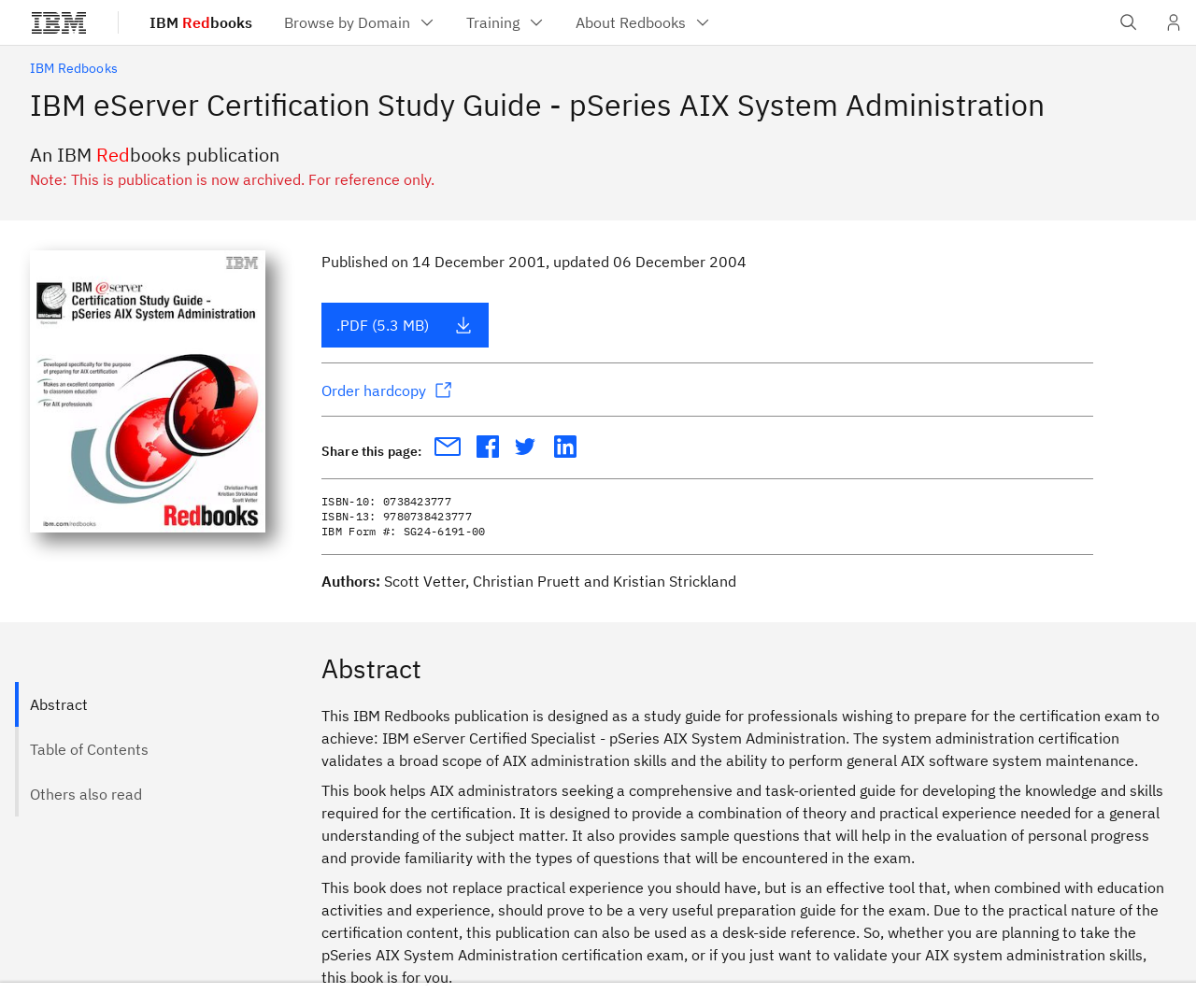What is the publication date of this IBM Redbooks?
Please answer the question with a detailed response using the information from the screenshot.

I found the publication date by looking at the text 'Published on 14 December 2001, updated 06 December 2004' which is located below the thumbnail image.